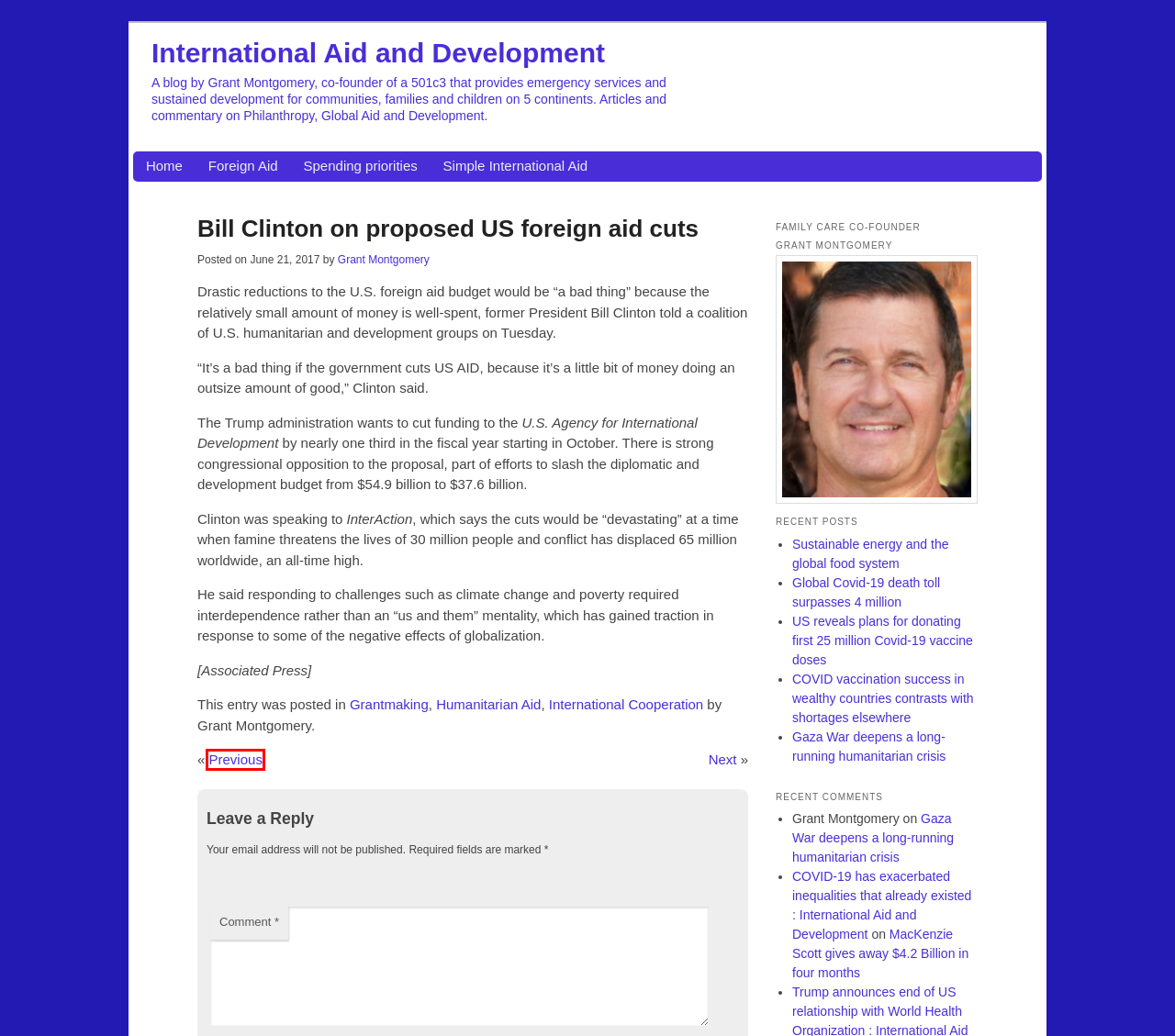Examine the screenshot of the webpage, which includes a red bounding box around an element. Choose the best matching webpage description for the page that will be displayed after clicking the element inside the red bounding box. Here are the candidates:
A. World Refugee Day, a time to reflect : International Aid and Development
B. Grantmaking : International Aid and Development
C. COVID-19 has exacerbated inequalities that already existed : International Aid and Development
D. International Aid and Development
E. The man-made humanitarian catastrophe in Yemen : International Aid and Development
F. Grant Montgomery : International Aid and Development
G. Humanitarian Aid : International Aid and Development
H. Simple International Aid : International Aid and Development

A